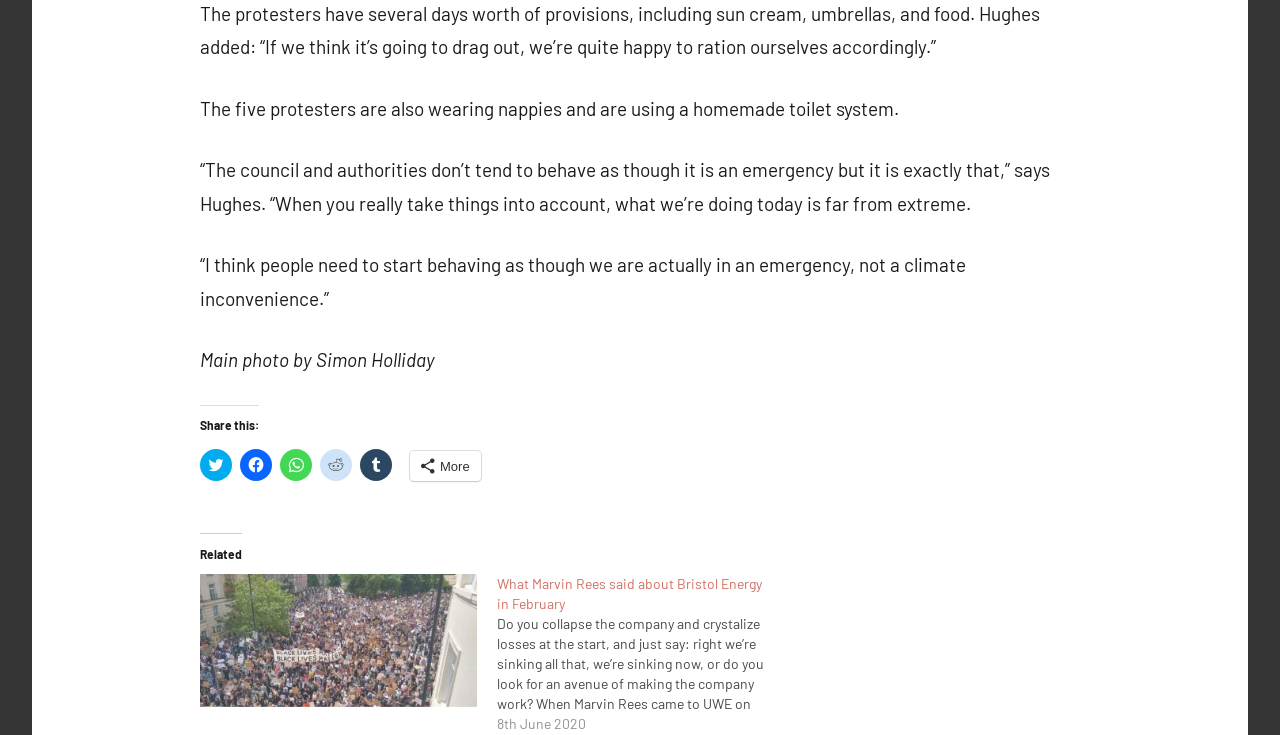Determine the bounding box coordinates (top-left x, top-left y, bottom-right x, bottom-right y) of the UI element described in the following text: More

[0.32, 0.613, 0.375, 0.654]